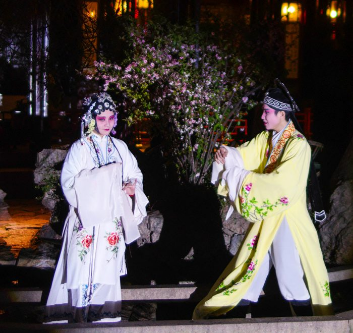Create a detailed narrative of what is happening in the image.

The image captures a vibrant scene from a traditional performance, likely set in the enchanting ambiance of the Master-of-Nets Garden. Two performers, adorned in elaborate costumes, are the focal point of the stage. The individual on the left wears a flowing white dress embellished with intricate floral patterns, embodying grace and elegance. The performer on the right is dressed in a striking yellow robe, showcasing the colorful and artistic heritage of Chinese theater.

Behind them, the backdrop features lush greenery, with blooming flowers adding a romantic touch, illuminated softly to create an enchanting atmosphere. Hidden lights reflect off the water, enhancing the garden's serene beauty. This performance likely takes place as part of the traditional art events held at the garden from April to mid-October, immersing visitors in the cultural richness of Suzhou.